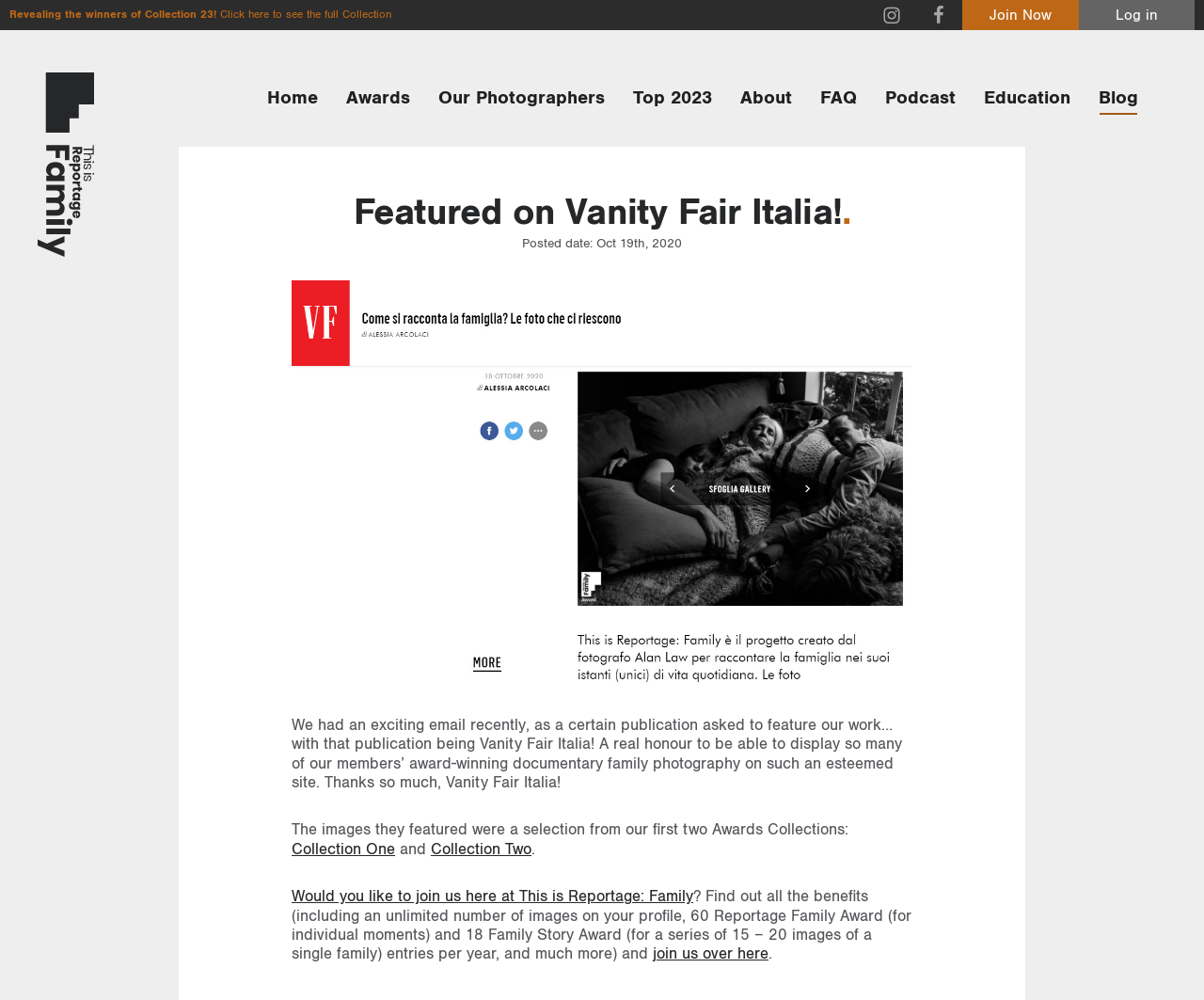Provide the bounding box coordinates for the UI element that is described by this text: "MP3". The coordinates should be in the form of four float numbers between 0 and 1: [left, top, right, bottom].

None